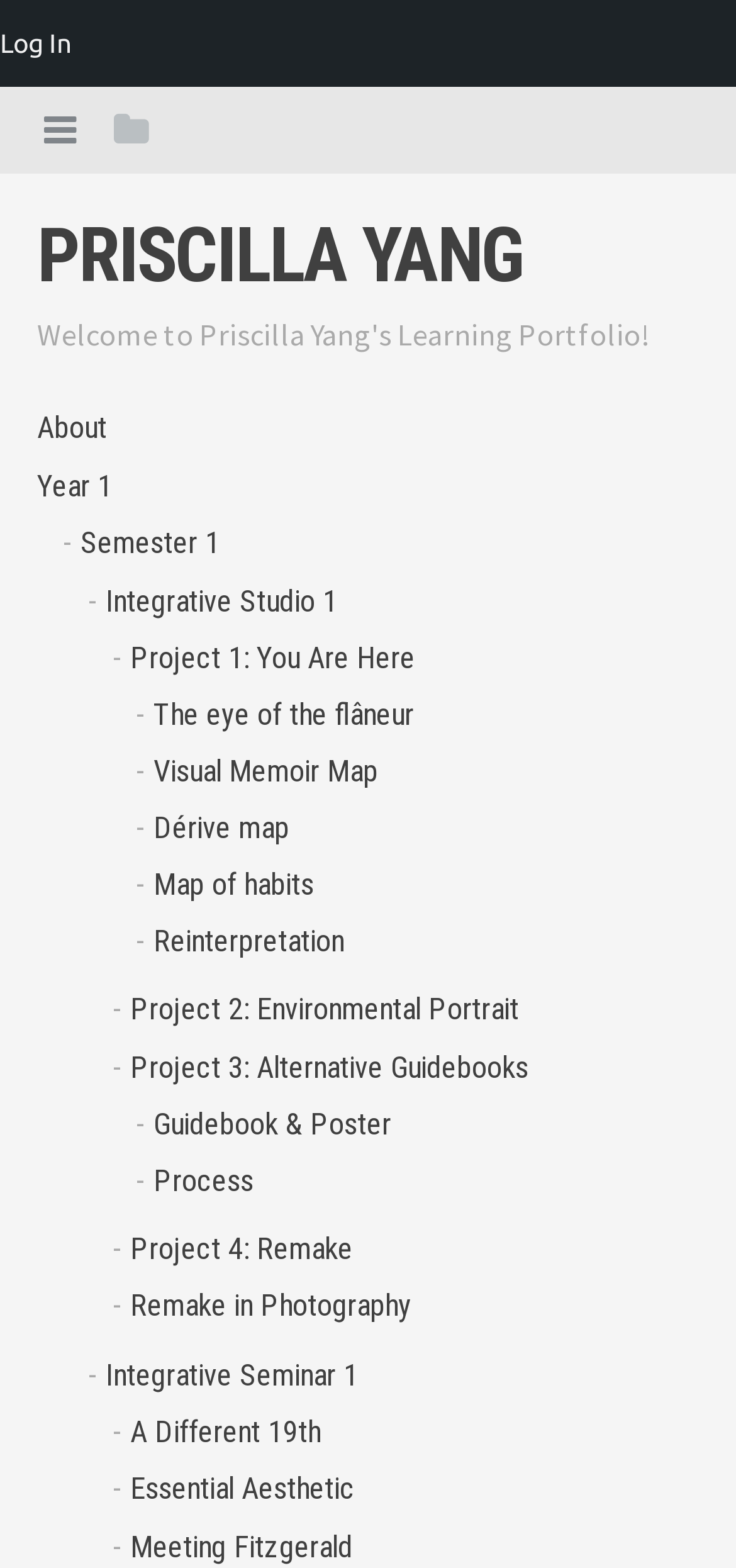Please find the bounding box coordinates of the element that needs to be clicked to perform the following instruction: "Click on the About link". The bounding box coordinates should be four float numbers between 0 and 1, represented as [left, top, right, bottom].

[0.05, 0.254, 0.95, 0.291]